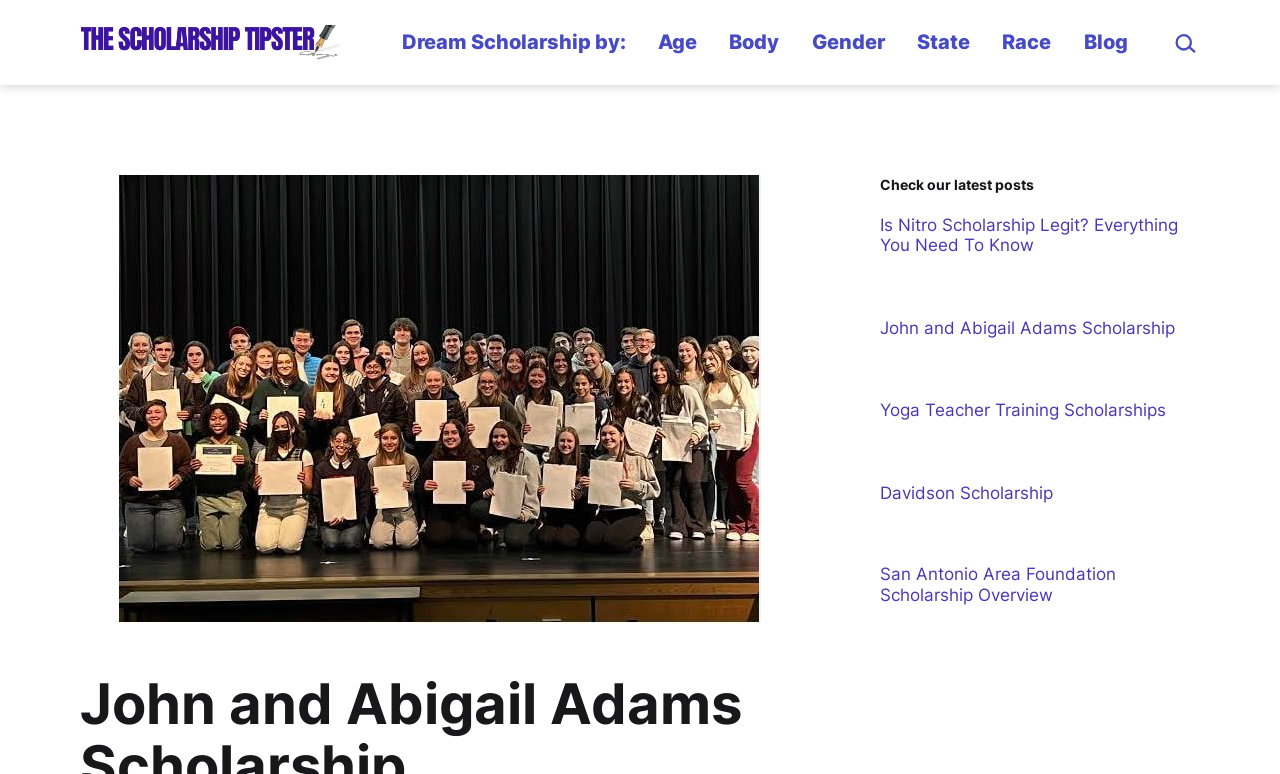Provide a brief response using a word or short phrase to this question:
How many links are in the primary menu?

7